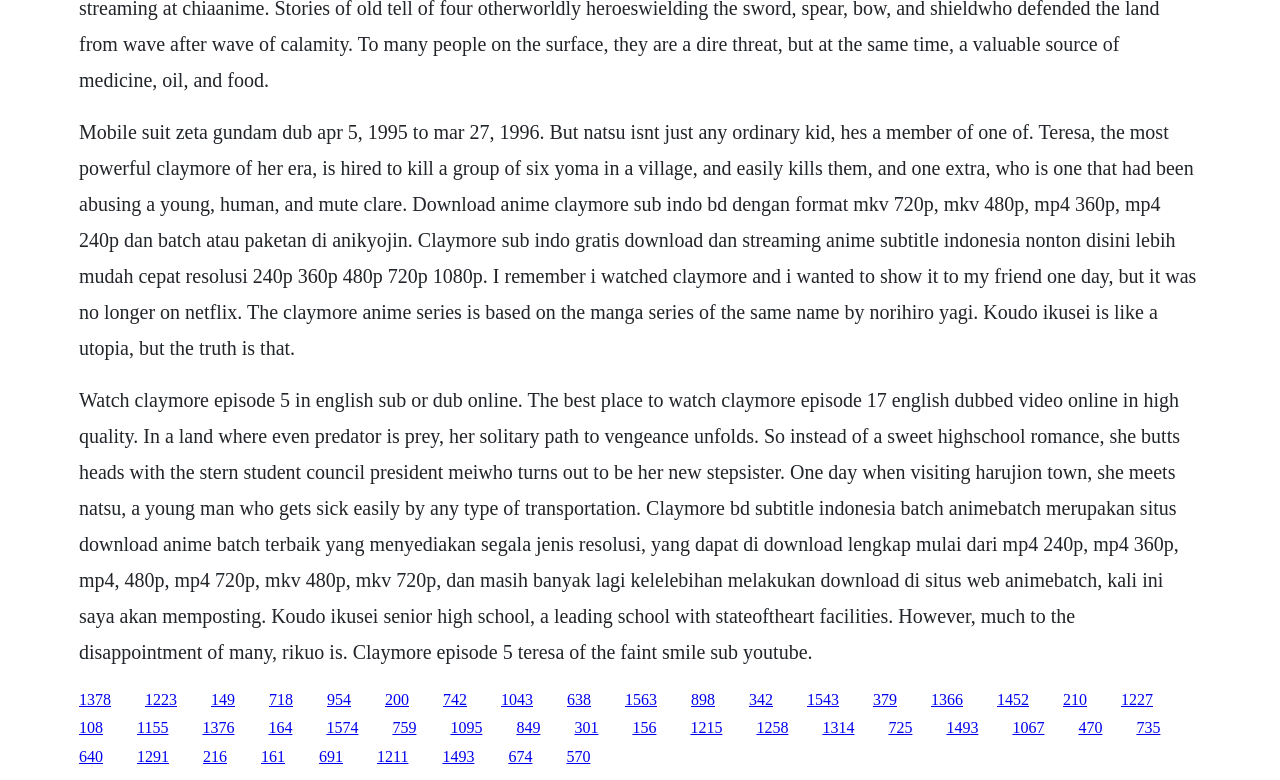What is the name of the anime series?
Provide an in-depth answer to the question, covering all aspects.

The webpage contains multiple mentions of 'Claymore' in the text, including 'Watch Claymore episode 5 in English sub or dub online' and 'Claymore bd subtitle indonesia batch animebatch', indicating that the webpage is related to the anime series 'Claymore'.